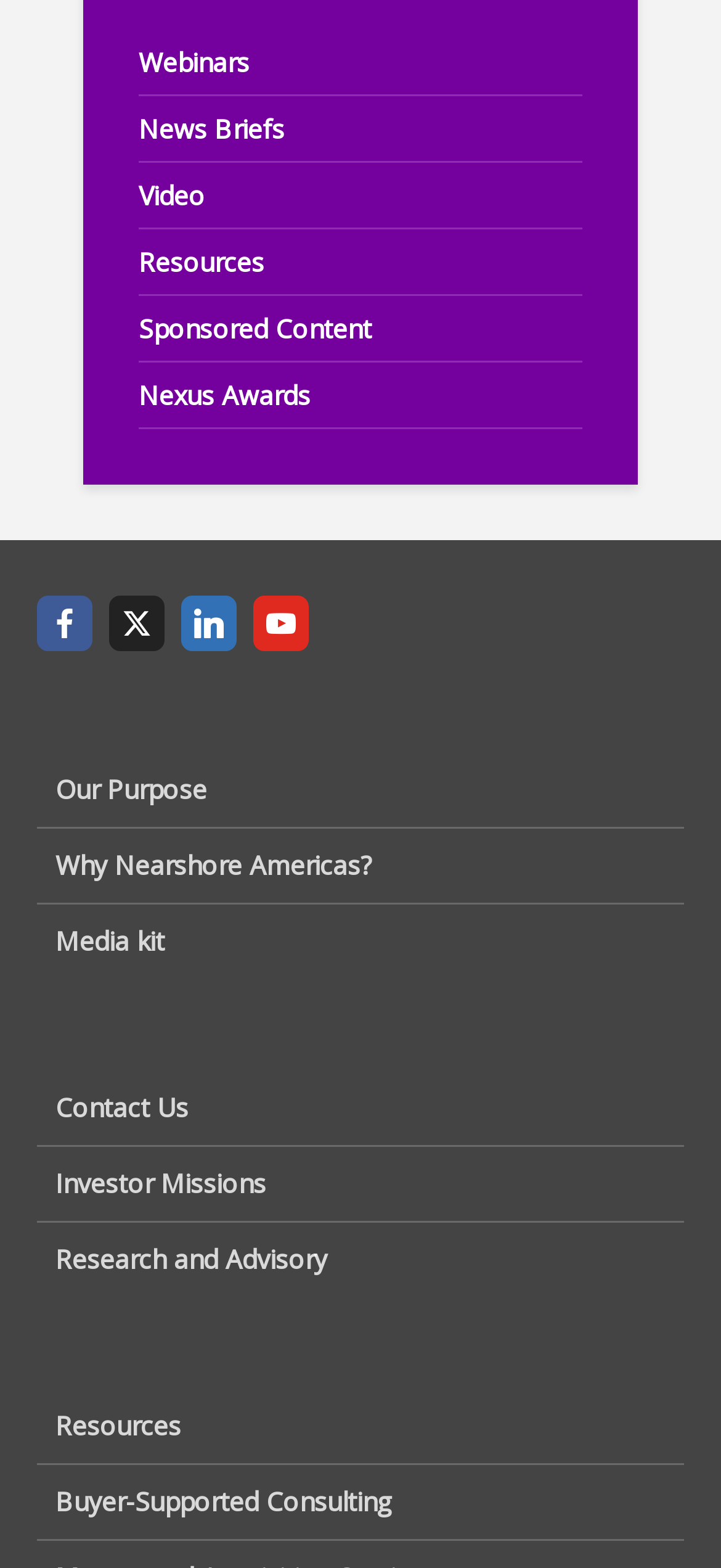How many social media links are there?
Could you give a comprehensive explanation in response to this question?

I counted the number of social media links by looking at the links with icons, which are facebook, twitter, linkedin, and youtube, and found that there are 4 social media links.